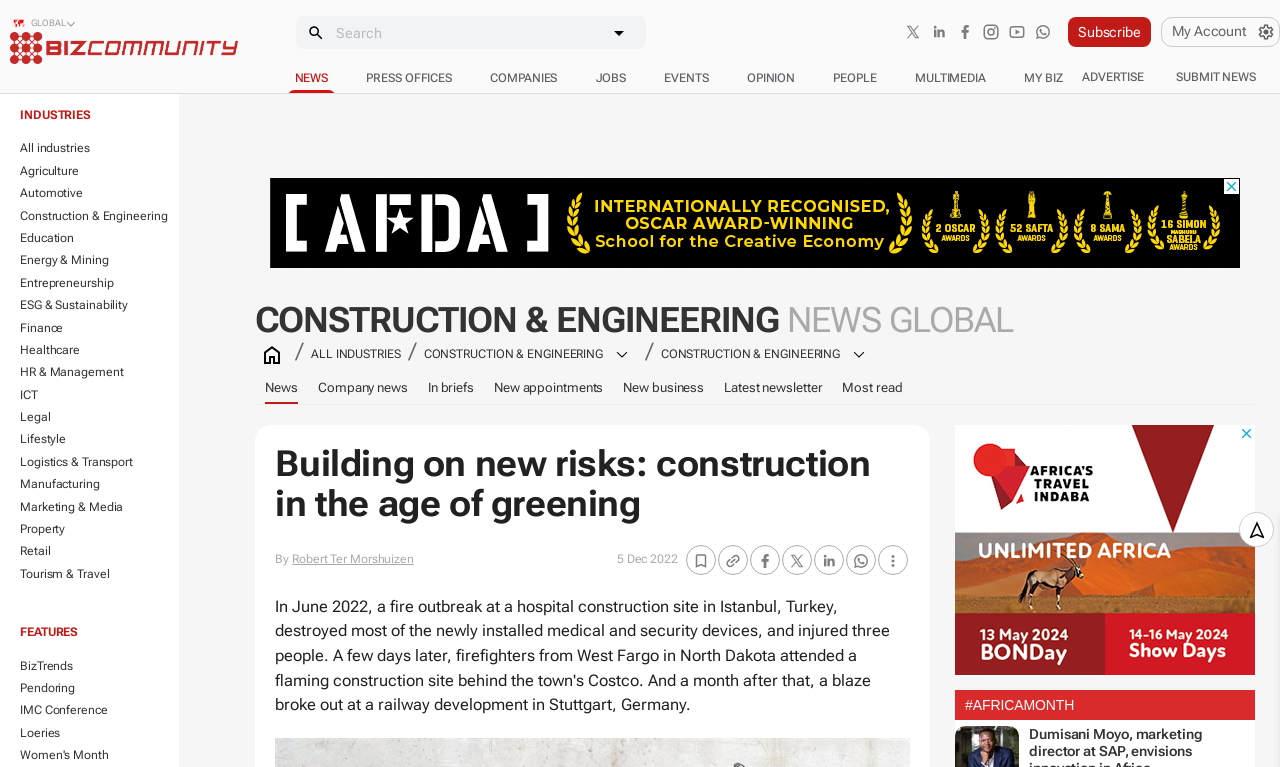Give a detailed overview of the webpage's appearance and contents.

This webpage appears to be a news article or blog post focused on the construction industry, specifically discussing new risks and challenges in the age of greening. 

At the top of the page, there is a navigation menu with links to various sections, including "NEWS", "PRESS OFFICES", "COMPANIES", "JOBS", "EVENTS", "OPINION", "PEOPLE", "MULTIMEDIA", and "MY BIZ". Below this menu, there are links to different industries, such as "Agriculture", "Automotive", "Construction & Engineering", and "Education", among others.

To the right of the industry links, there is a search bar with a "Search" button and an "Advanced options" link. Above the search bar, there are links to "Subscribe" and "MyAccount", with an image of a globe and the text "Global" next to the "GLOBAL" link.

The main content of the page is divided into sections, with headings such as "CONSTRUCTION & ENGINEERING NEWS GLOBAL" and "#AFRICAMONTH". There are several links to news articles or blog posts, including "News", "Company news", "In briefs", "New appointments", "New business", "Latest newsletter", and "Most read". 

There are also two advertisements, one located near the top of the page and another near the bottom. The page has a footer section with a link to "Navigate site" and a heading "Building on new risks: construction in the age of greening" followed by the author's name, "Robert Ter Morshuizen", and the date "5 Dec 2022".